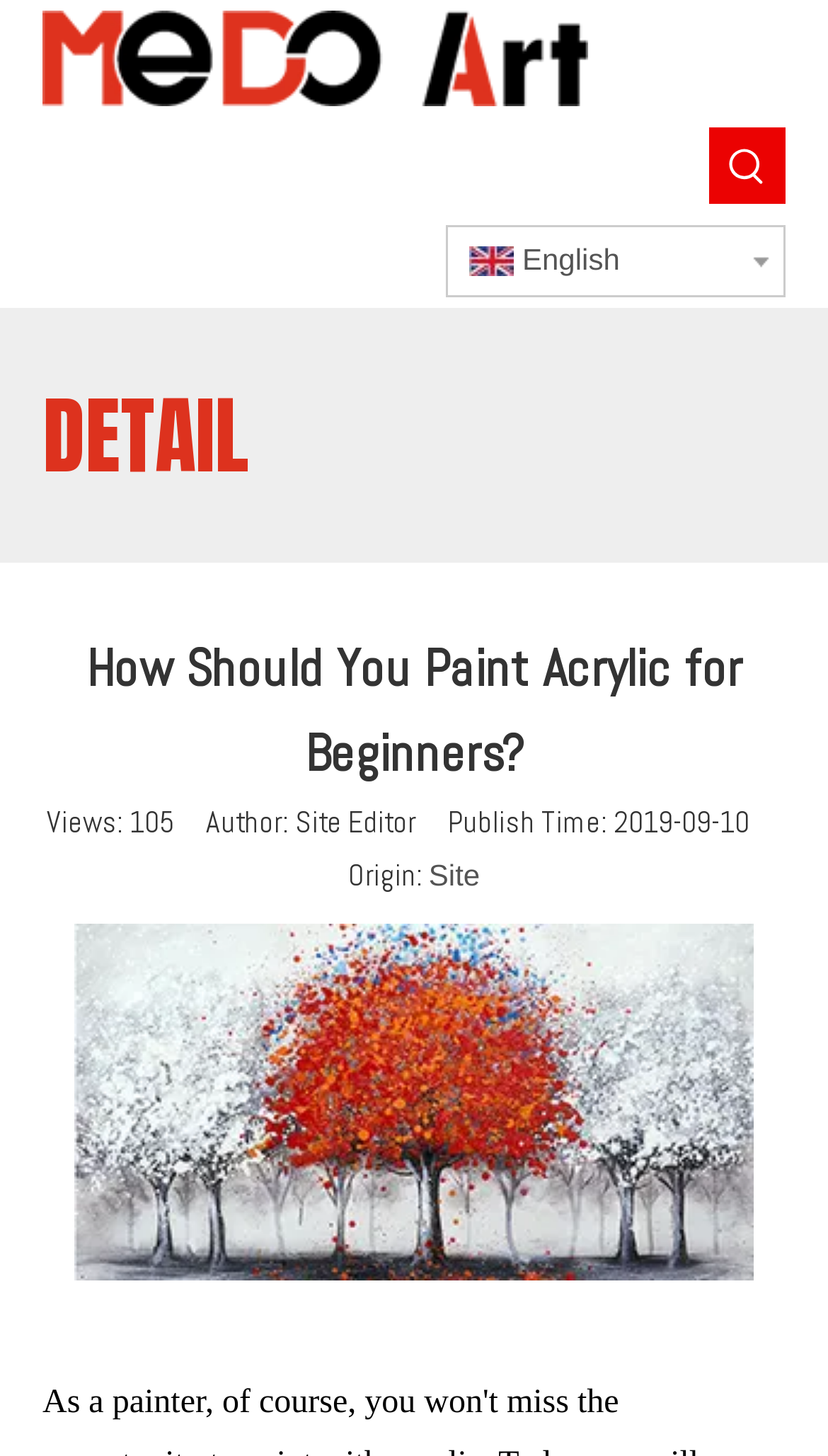Who is the author of the article? Based on the image, give a response in one word or a short phrase.

Site Editor